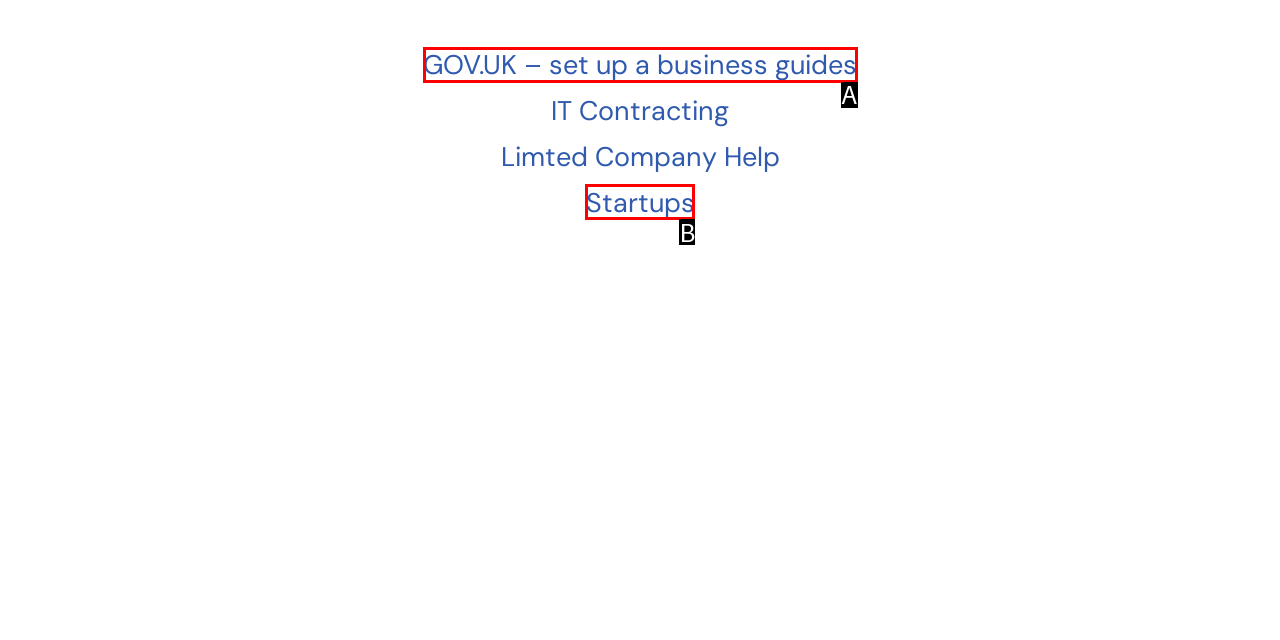Choose the HTML element that matches the description: Startups
Reply with the letter of the correct option from the given choices.

B